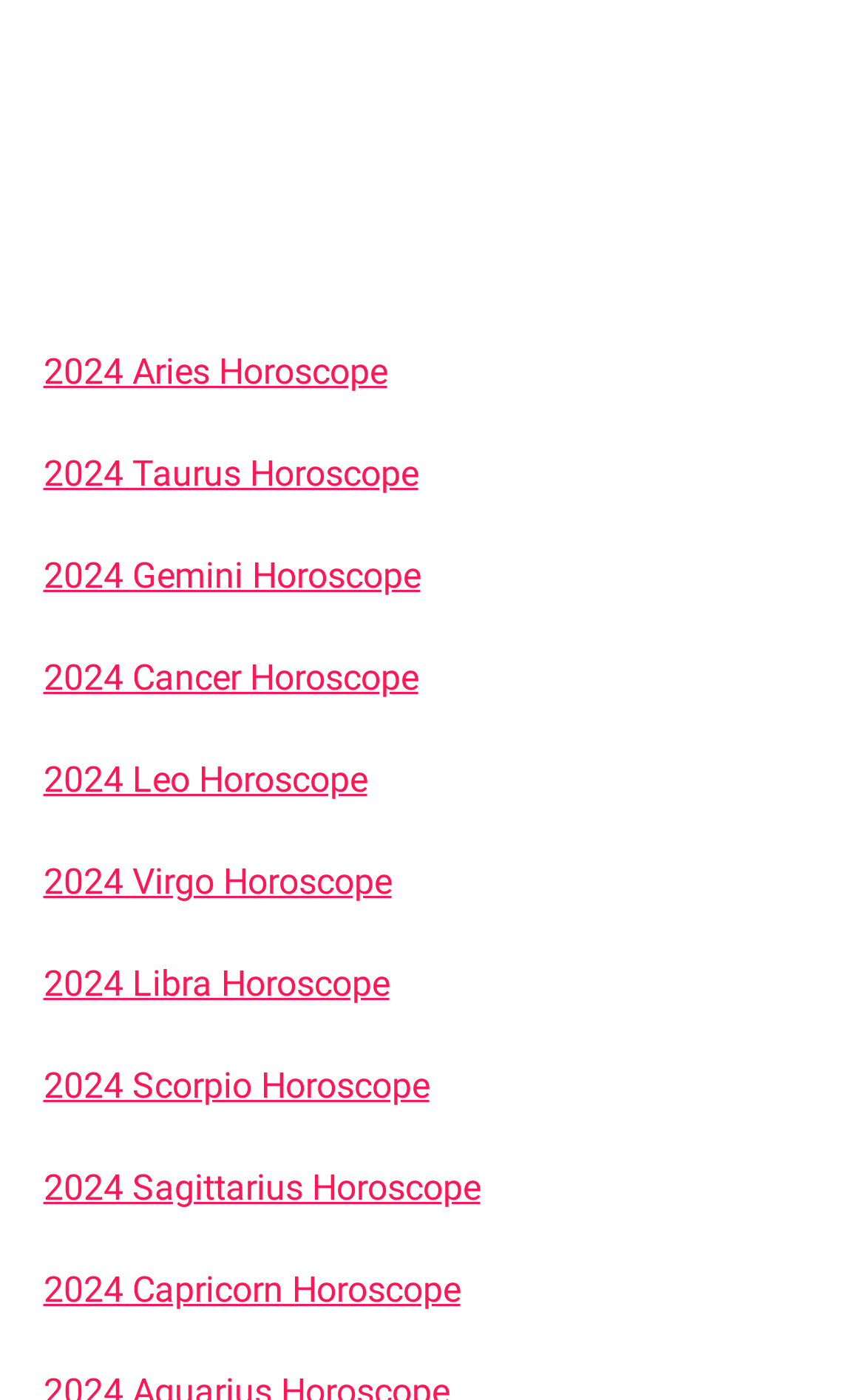What year is the horoscope for?
Using the image as a reference, answer the question with a short word or phrase.

2024